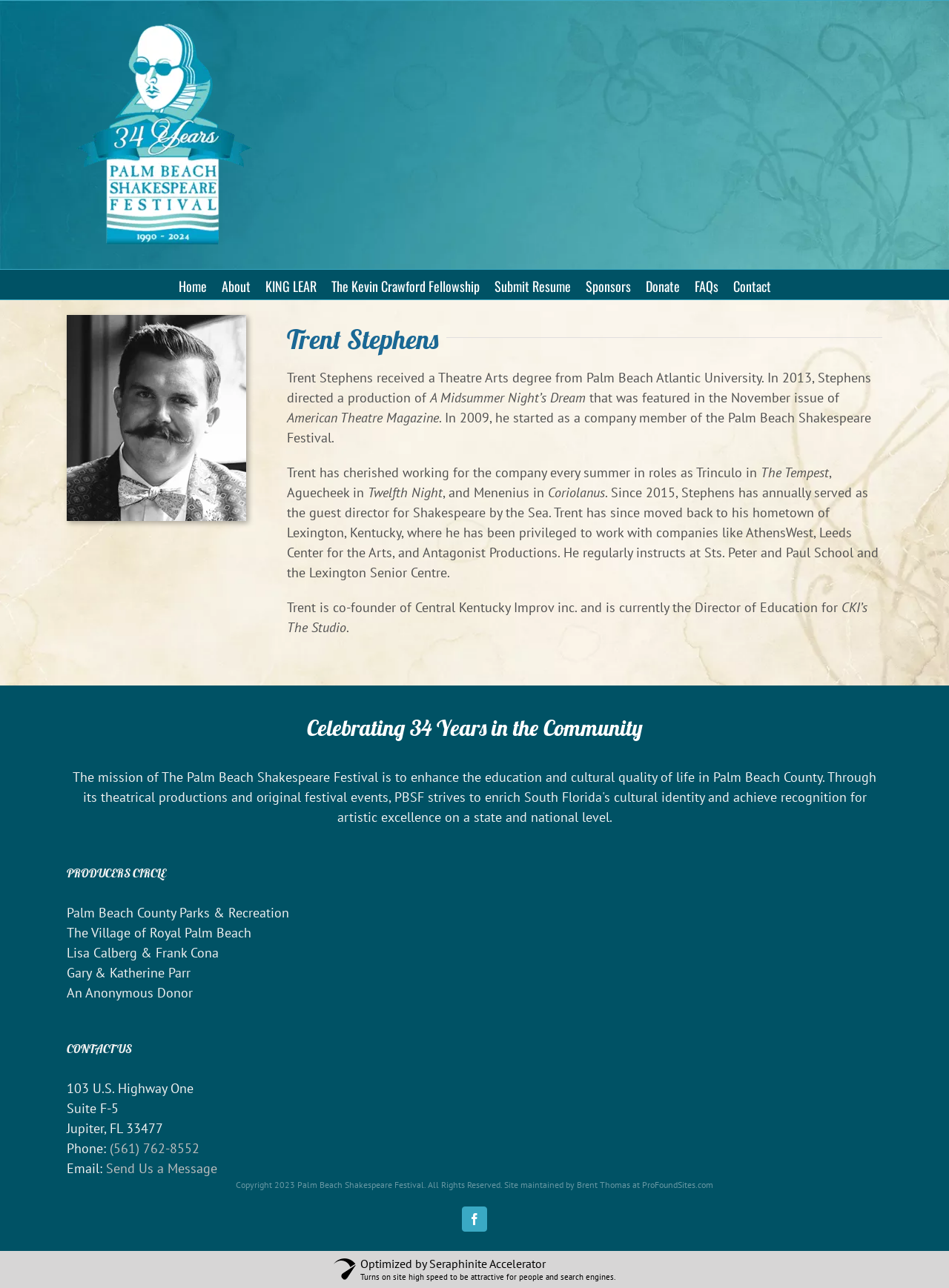Extract the bounding box coordinates of the UI element described: "alt="Palm Beach Shakespeare Festival Logo"". Provide the coordinates in the format [left, top, right, bottom] with values ranging from 0 to 1.

[0.07, 0.018, 0.275, 0.191]